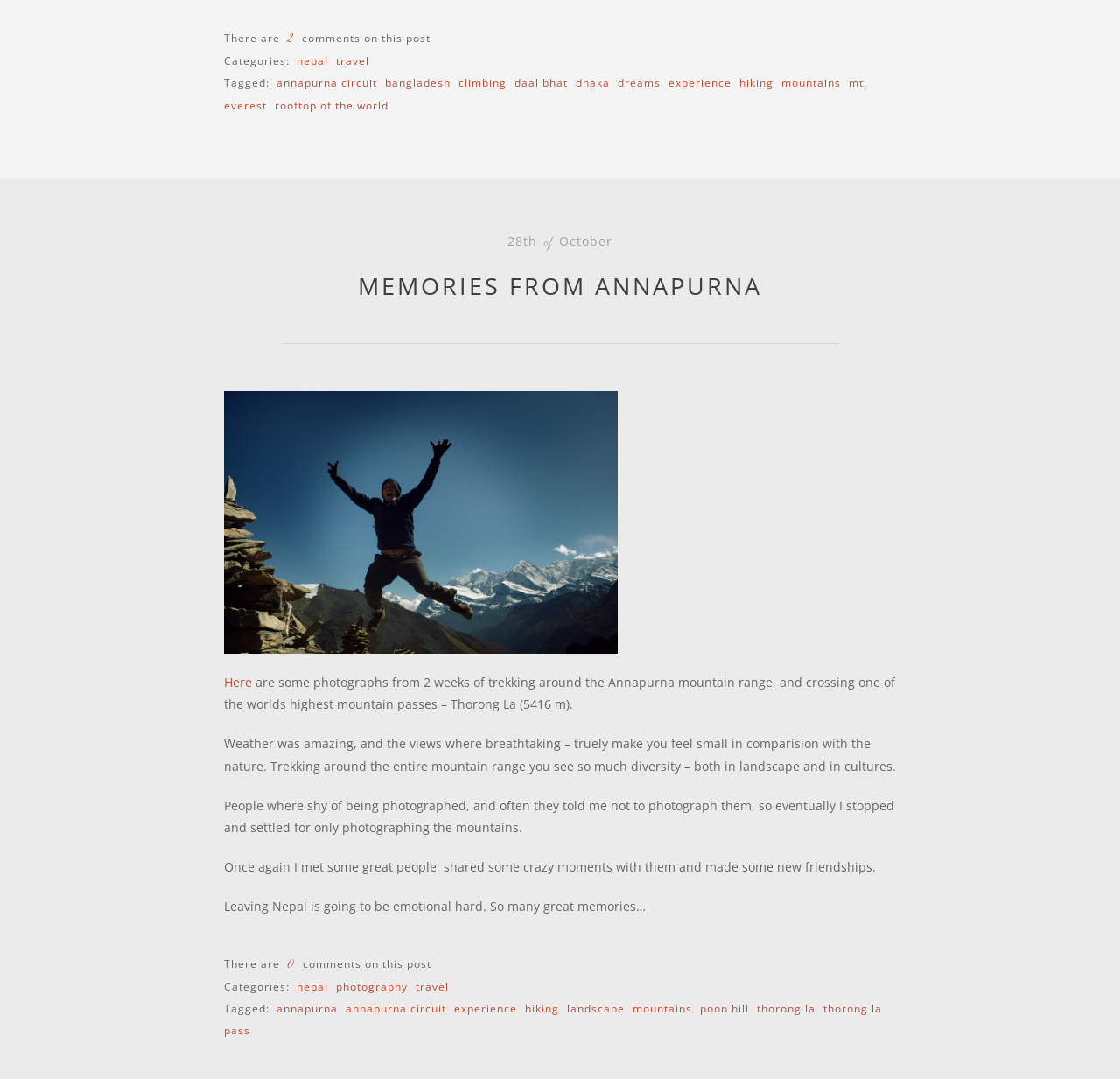Find the bounding box coordinates of the clickable element required to execute the following instruction: "Read the post about climbing Mt. Everest". Provide the coordinates as four float numbers between 0 and 1, i.e., [left, top, right, bottom].

[0.2, 0.054, 0.774, 0.104]